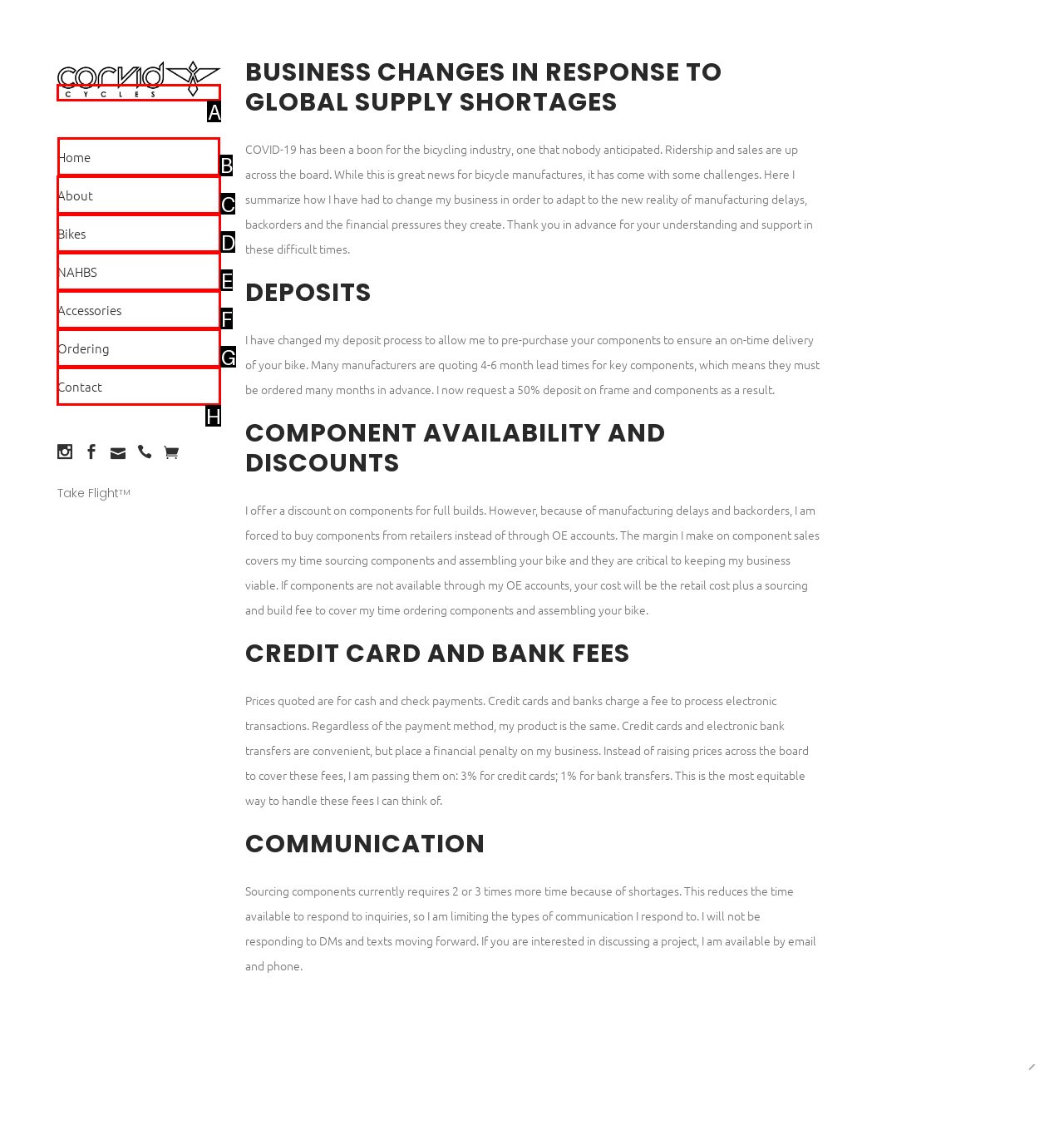Which option should be clicked to complete this task: Click the 'Home' link
Reply with the letter of the correct choice from the given choices.

B